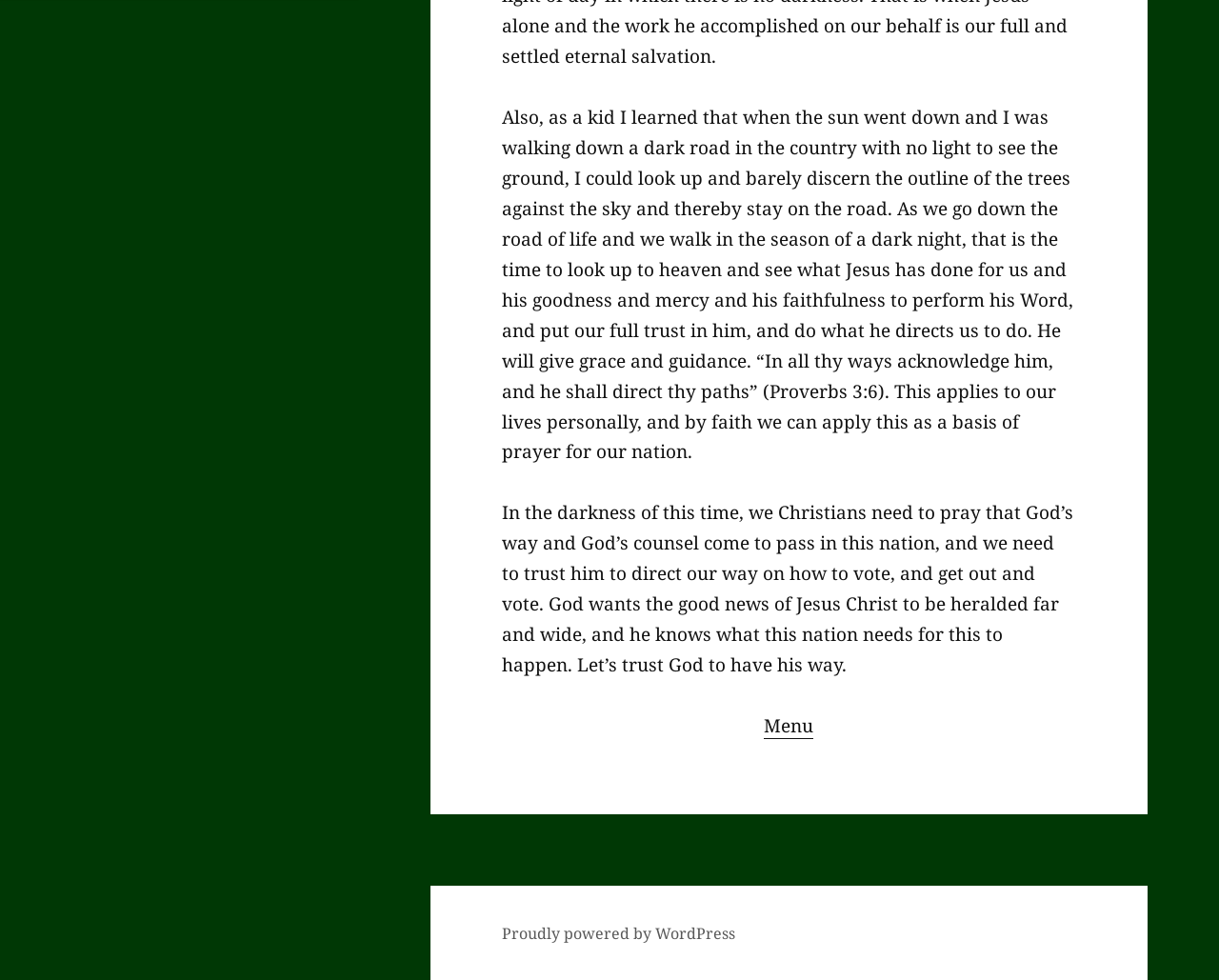Using the provided element description "Proudly powered by WordPress", determine the bounding box coordinates of the UI element.

[0.412, 0.941, 0.603, 0.964]